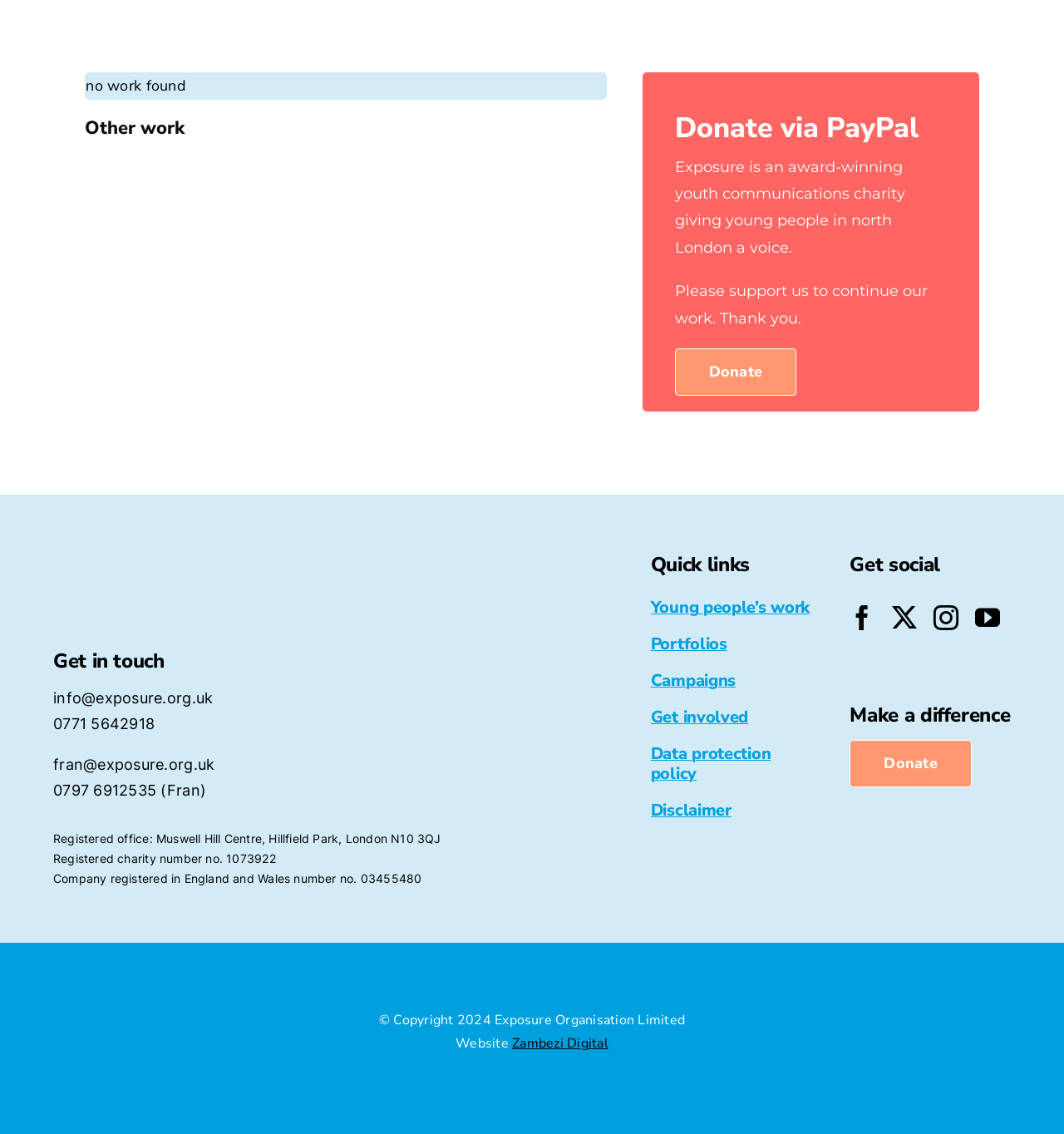What is the name of the charity?
Please provide a detailed answer to the question.

The name of the charity is mentioned in the static text 'Exposure is an award-winning youth communications charity giving young people in north London a voice.'